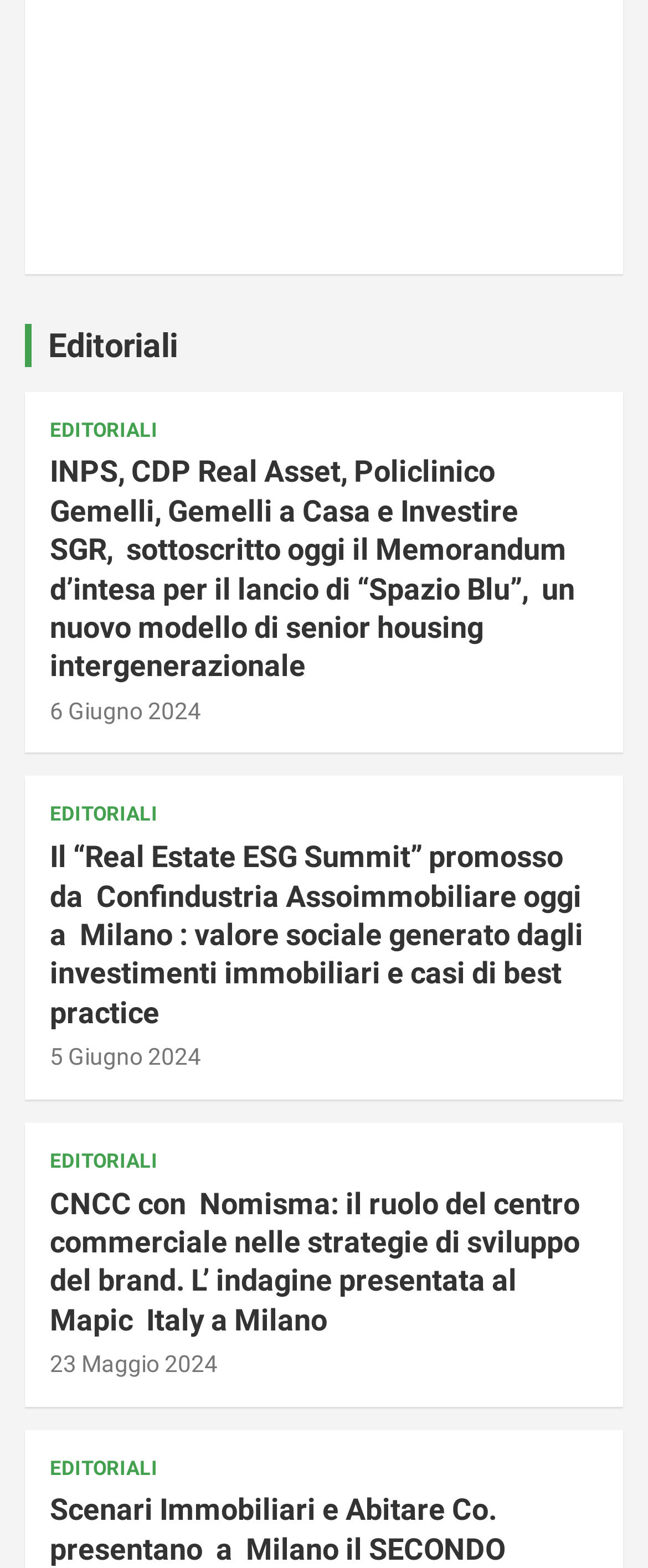Please identify the bounding box coordinates of the area that needs to be clicked to follow this instruction: "Explore the 'Real Estate ESG Summit'".

[0.077, 0.535, 0.9, 0.657]